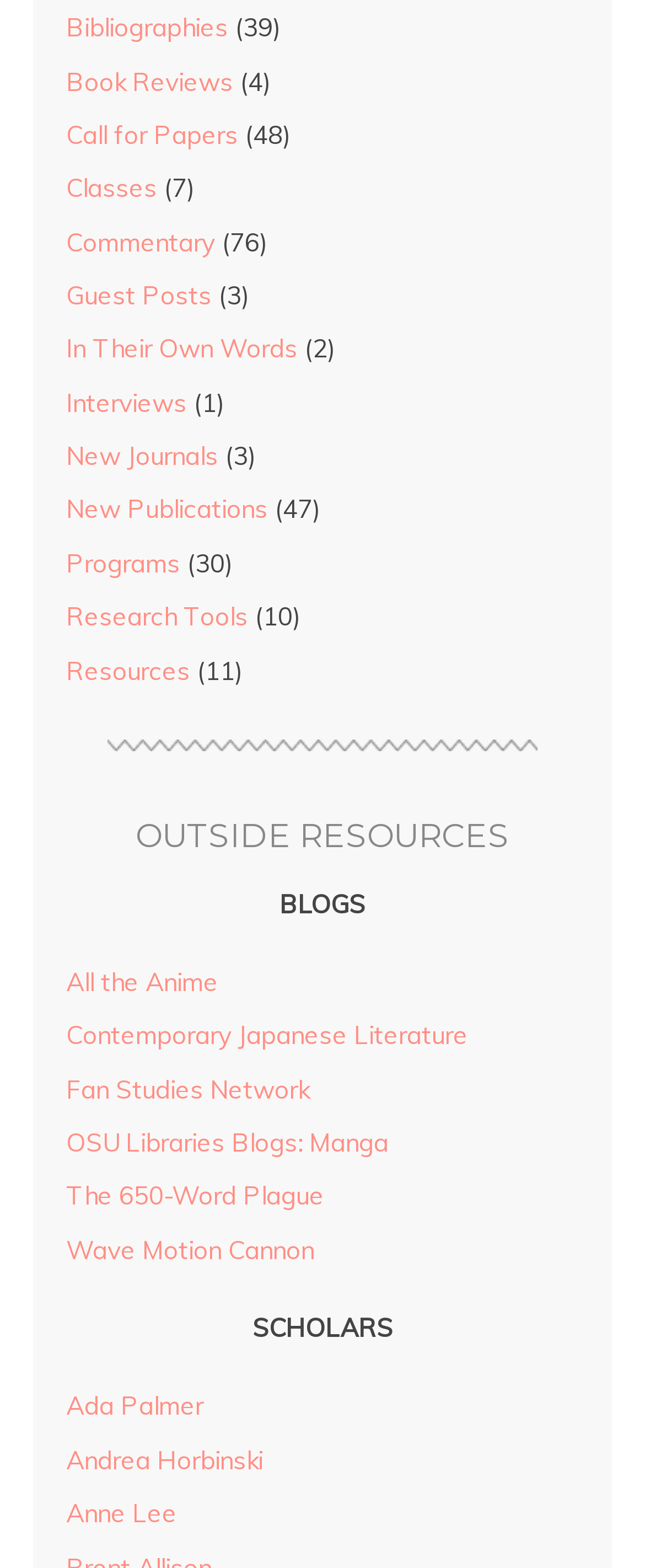Provide a brief response to the question below using a single word or phrase: 
How many links are there under 'OUTSIDE RESOURCES'?

8